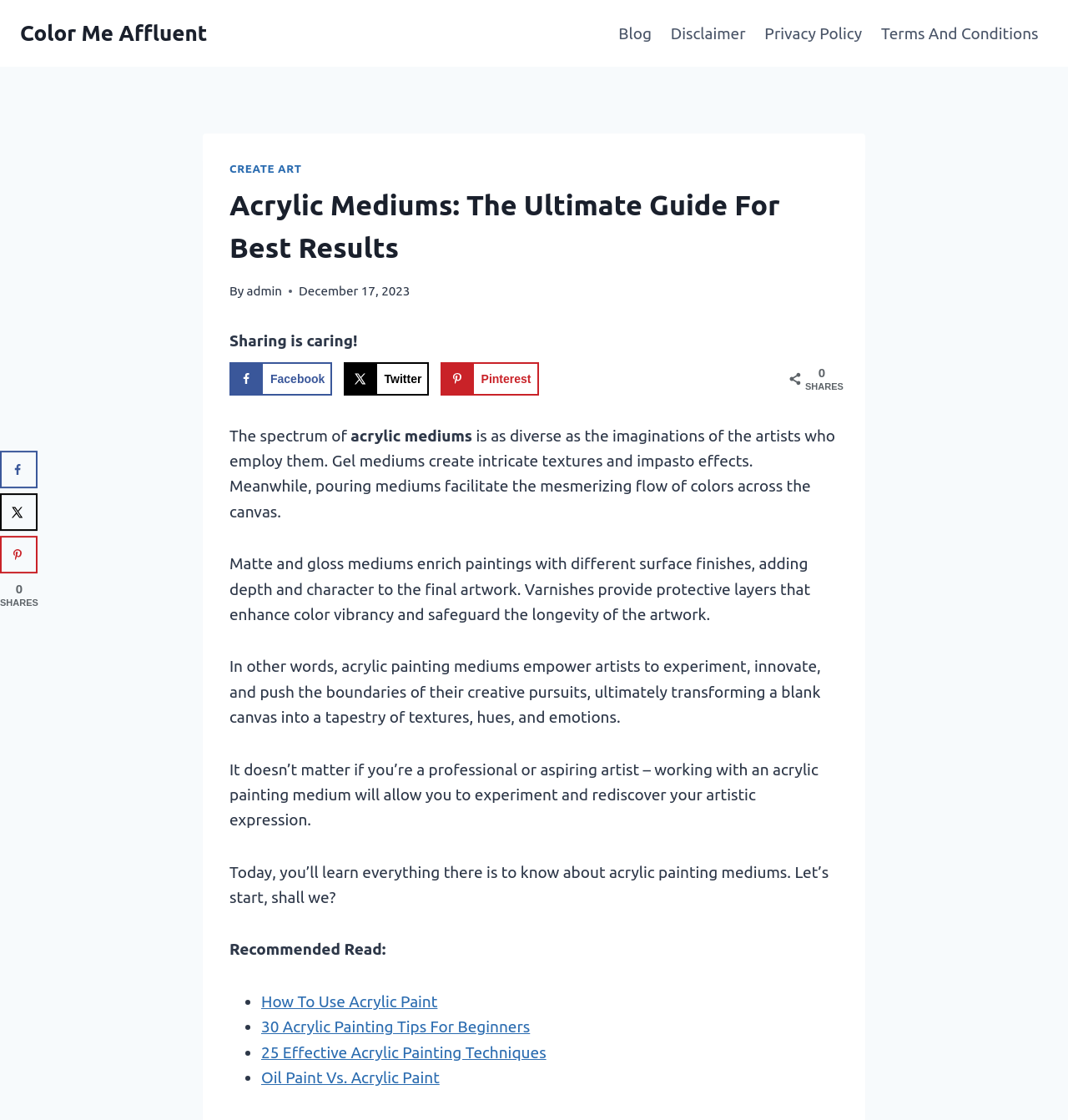Extract the bounding box coordinates for the HTML element that matches this description: "Oil Paint Vs. Acrylic Paint". The coordinates should be four float numbers between 0 and 1, i.e., [left, top, right, bottom].

[0.245, 0.954, 0.412, 0.97]